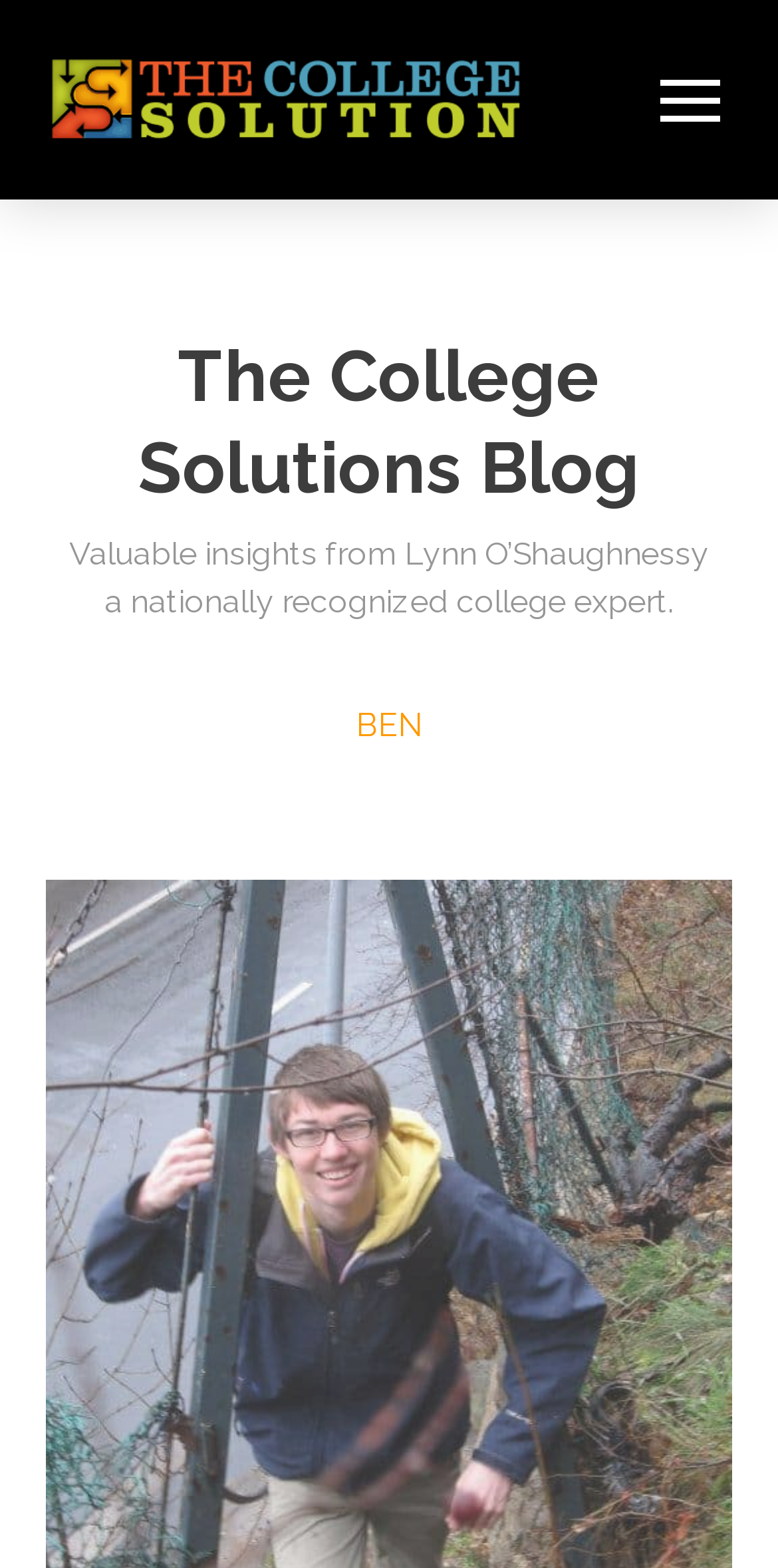Please find and give the text of the main heading on the webpage.

The College Solutions Blog